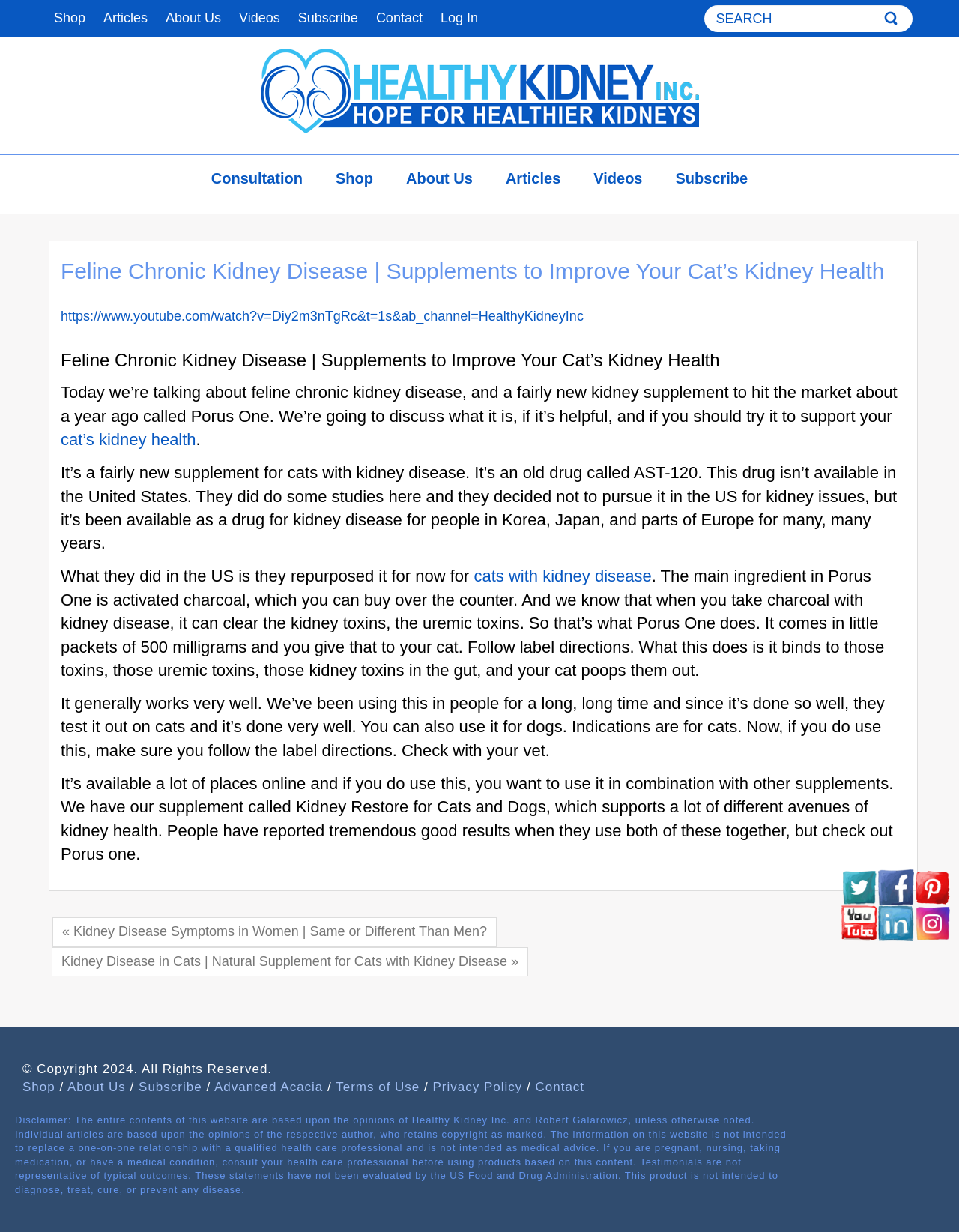Can you determine the main header of this webpage?

Feline Chronic Kidney Disease | Supplements to Improve Your Cat’s Kidney Health